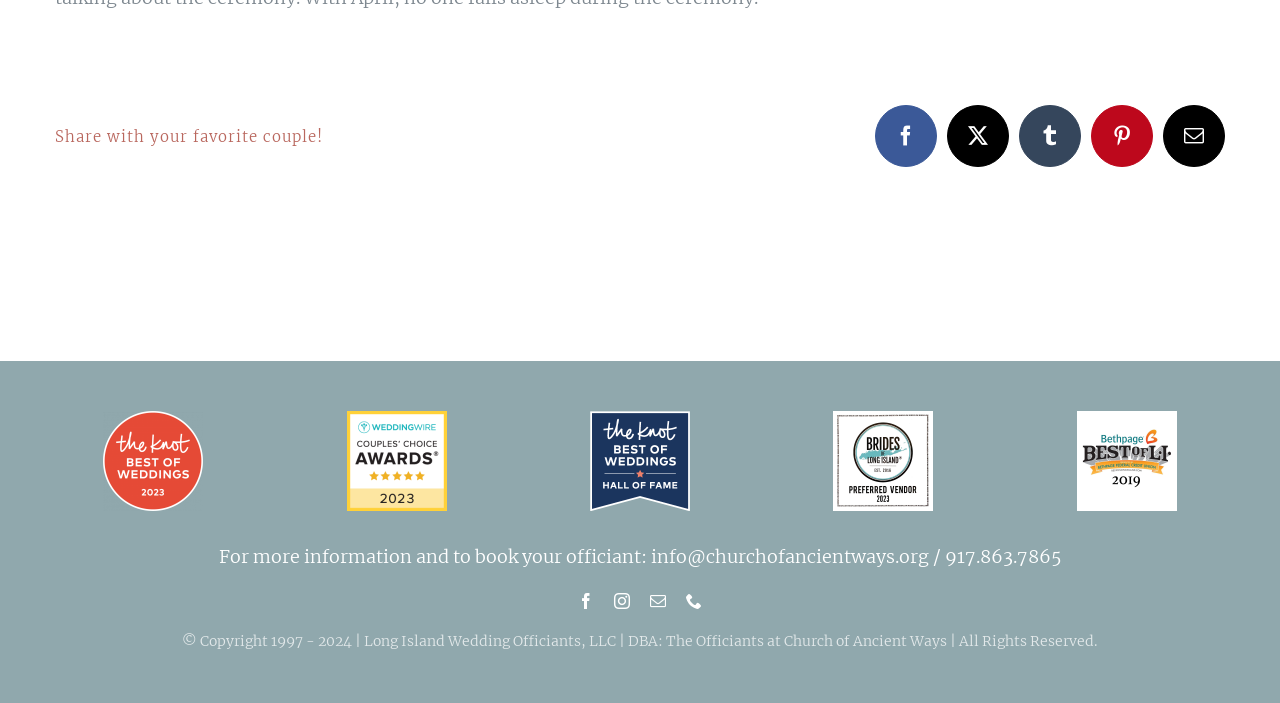Using the element description: "Go to Top", determine the bounding box coordinates for the specified UI element. The coordinates should be four float numbers between 0 and 1, [left, top, right, bottom].

[0.904, 0.861, 0.941, 0.91]